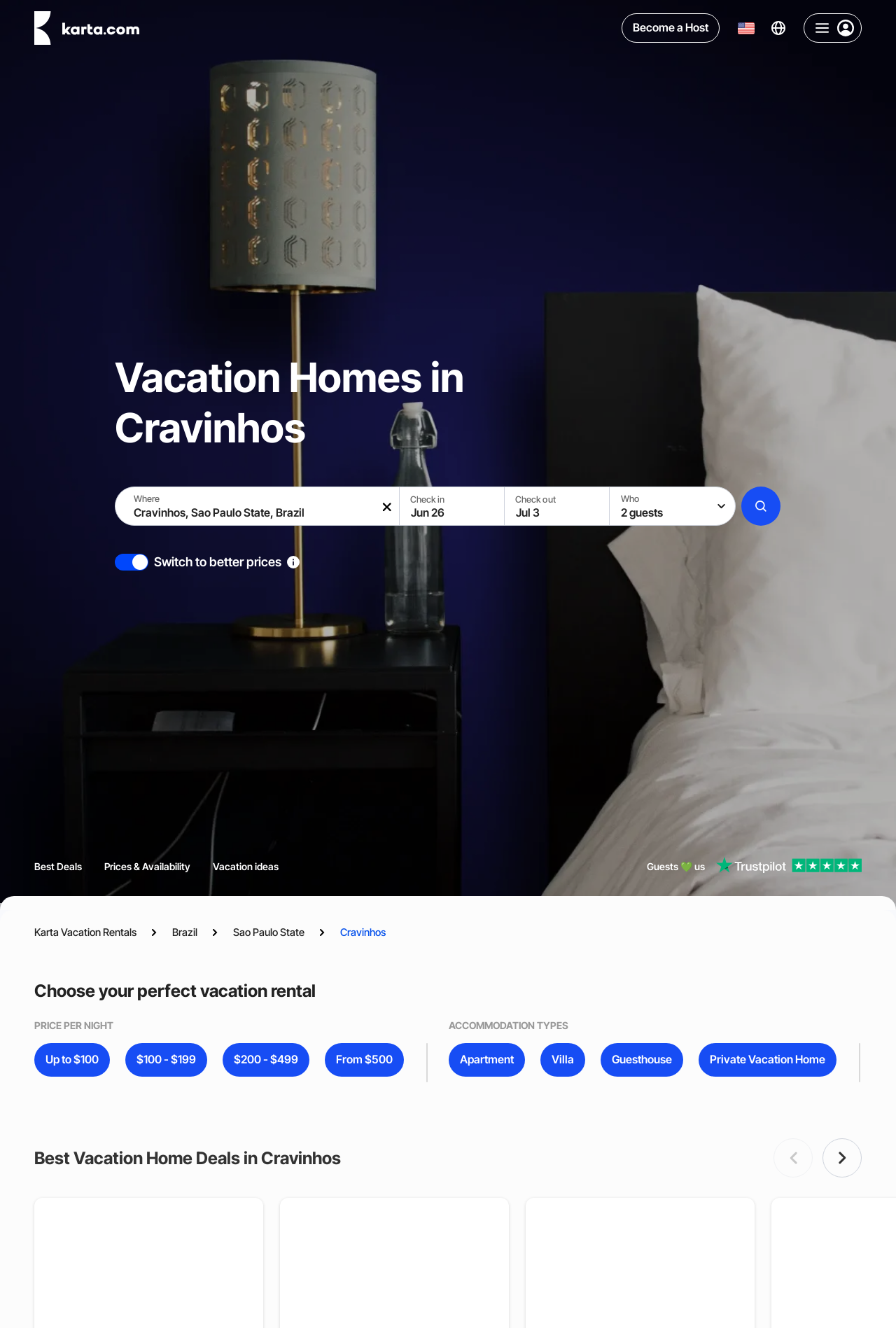Given the element description: "Akun Demo Slot", predict the bounding box coordinates of the UI element it refers to, using four float numbers between 0 and 1, i.e., [left, top, right, bottom].

None